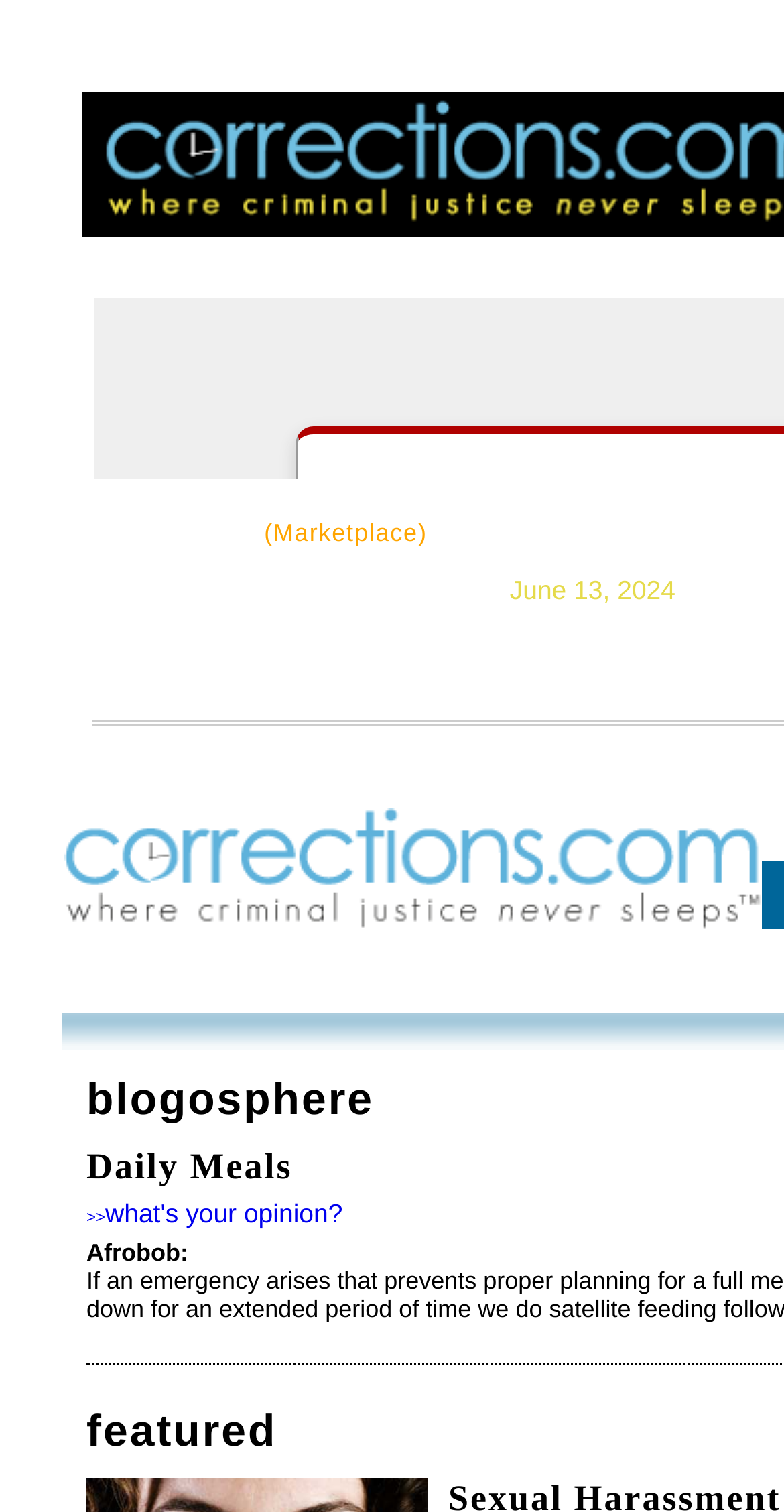Given the webpage screenshot and the description, determine the bounding box coordinates (top-left x, top-left y, bottom-right x, bottom-right y) that define the location of the UI element matching this description: CorrectSource (Marketplace)

[0.092, 0.332, 0.566, 0.372]